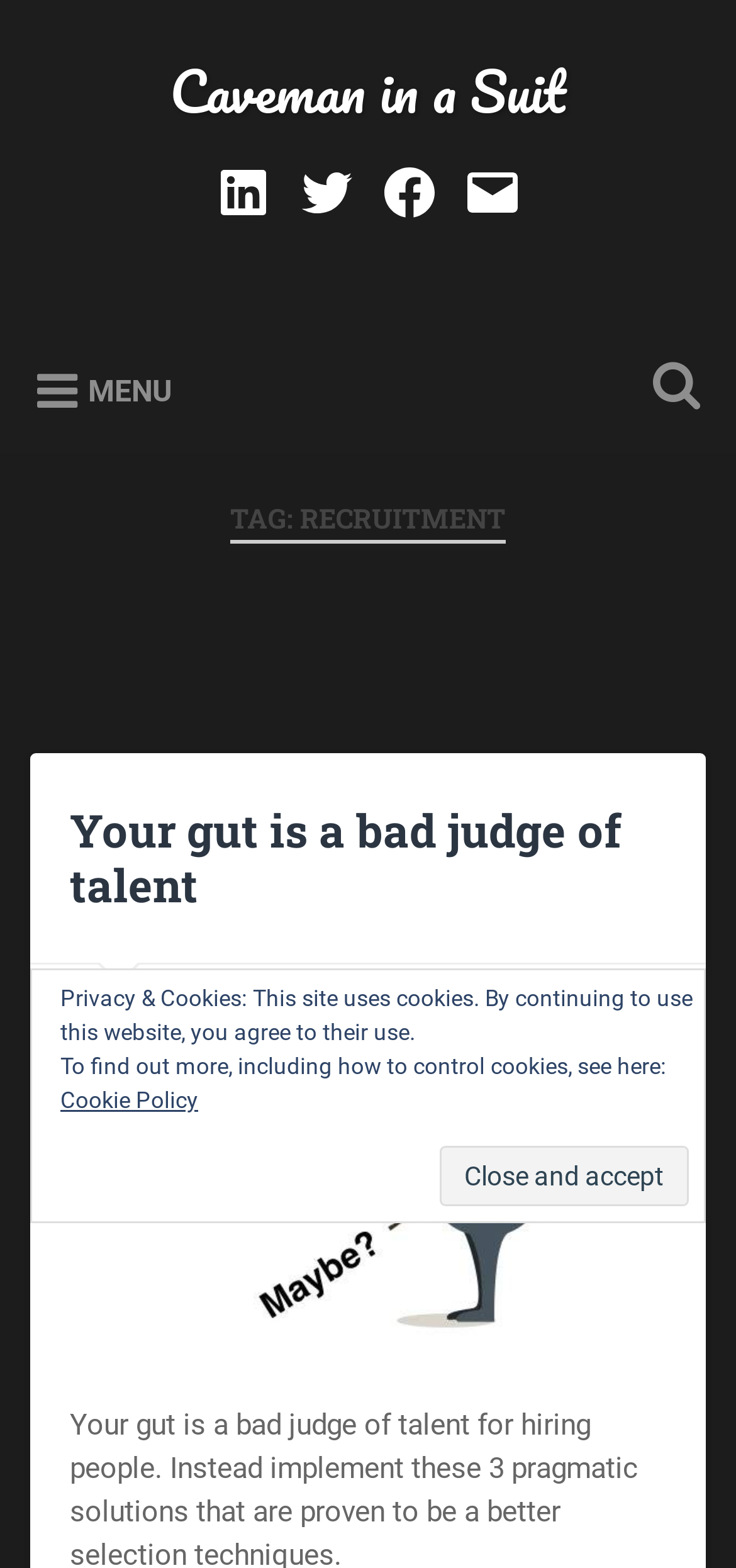Please pinpoint the bounding box coordinates for the region I should click to adhere to this instruction: "open LinkedIn profile".

[0.29, 0.096, 0.372, 0.142]